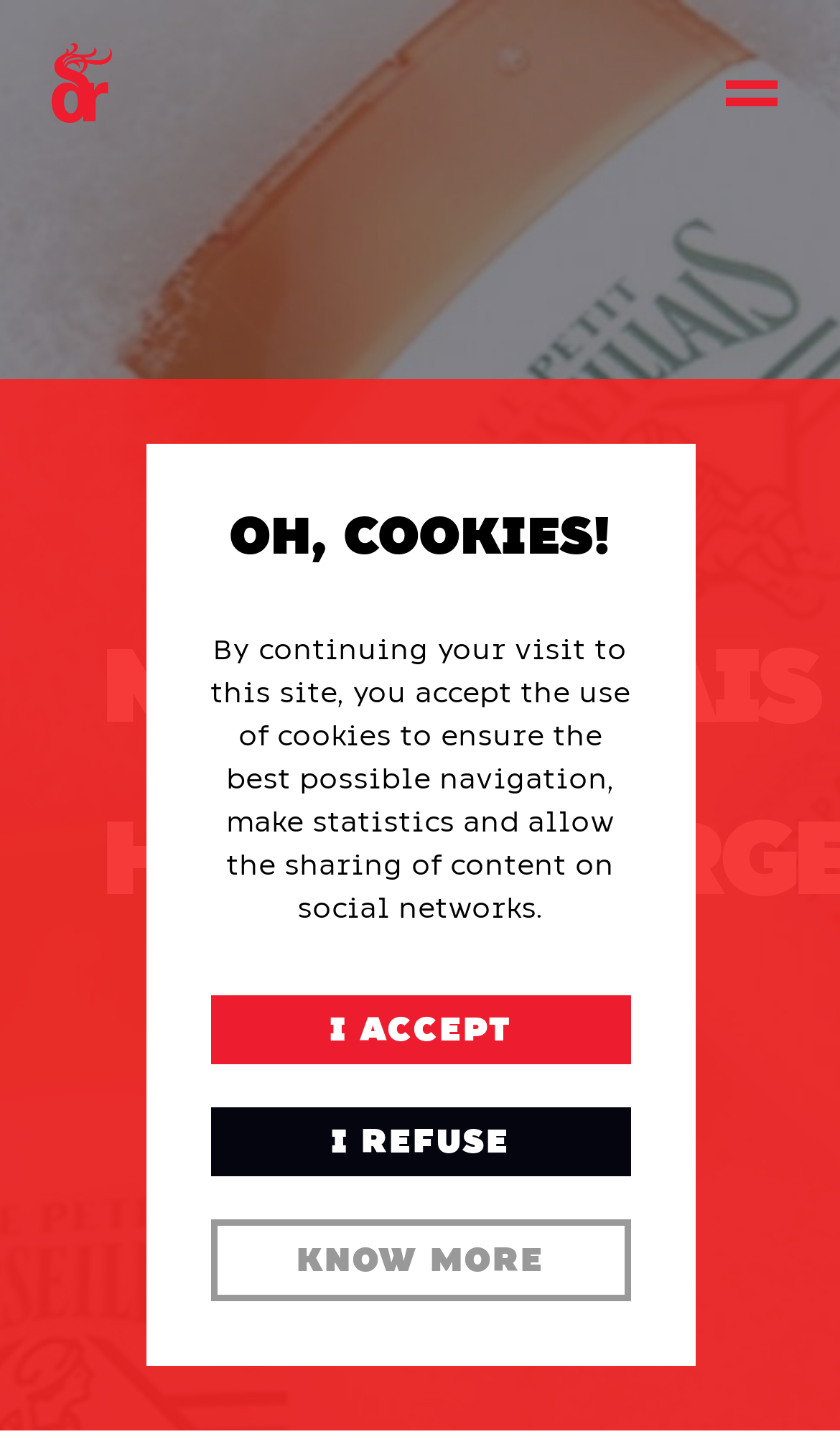Please extract the webpage's main title and generate its text content.

LE PETIT MARSEILLAIS – HYPOALLERGENIC LINE